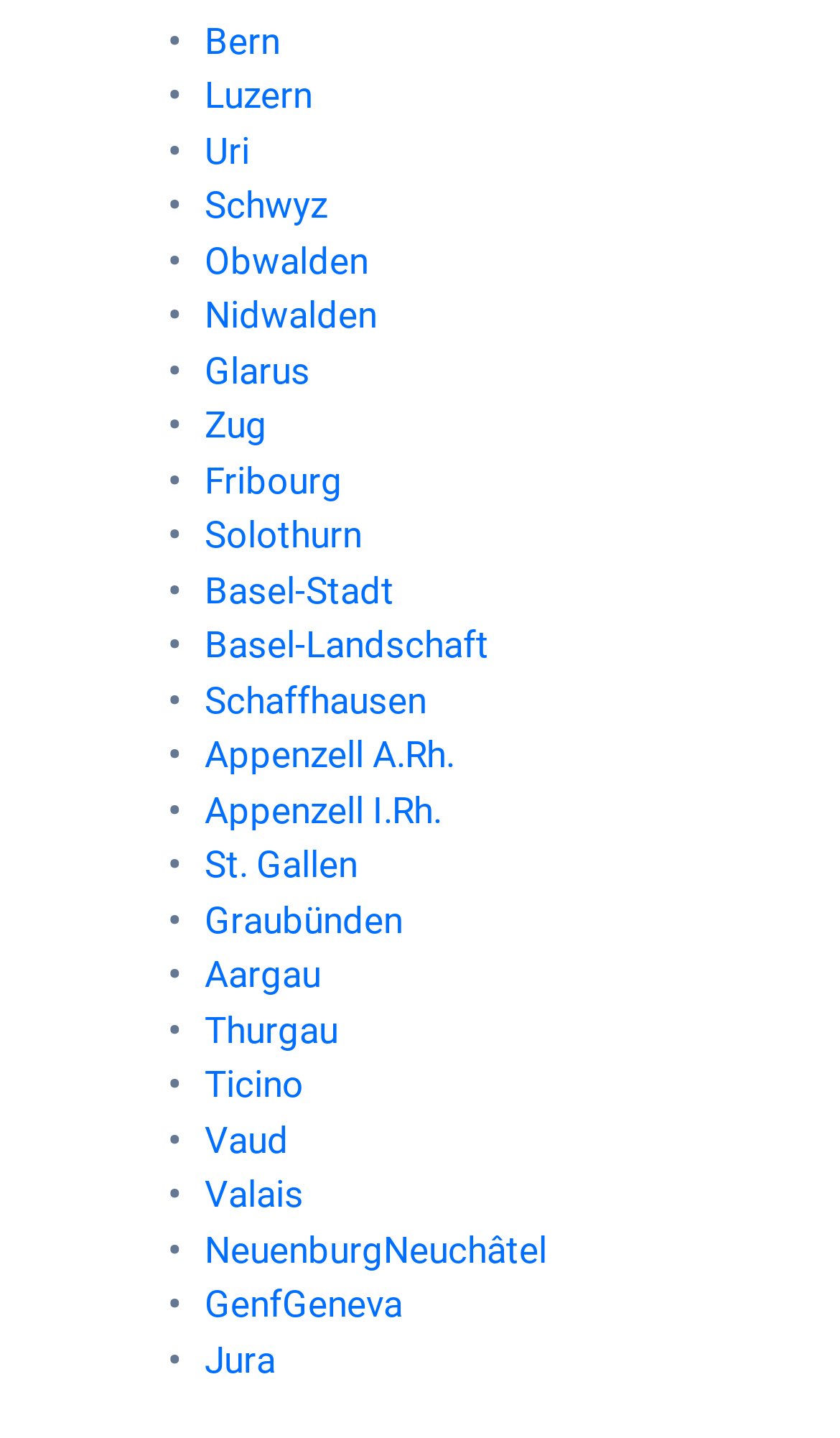Please identify the bounding box coordinates of the region to click in order to complete the given instruction: "visit Bern". The coordinates should be four float numbers between 0 and 1, i.e., [left, top, right, bottom].

[0.244, 0.013, 0.333, 0.043]